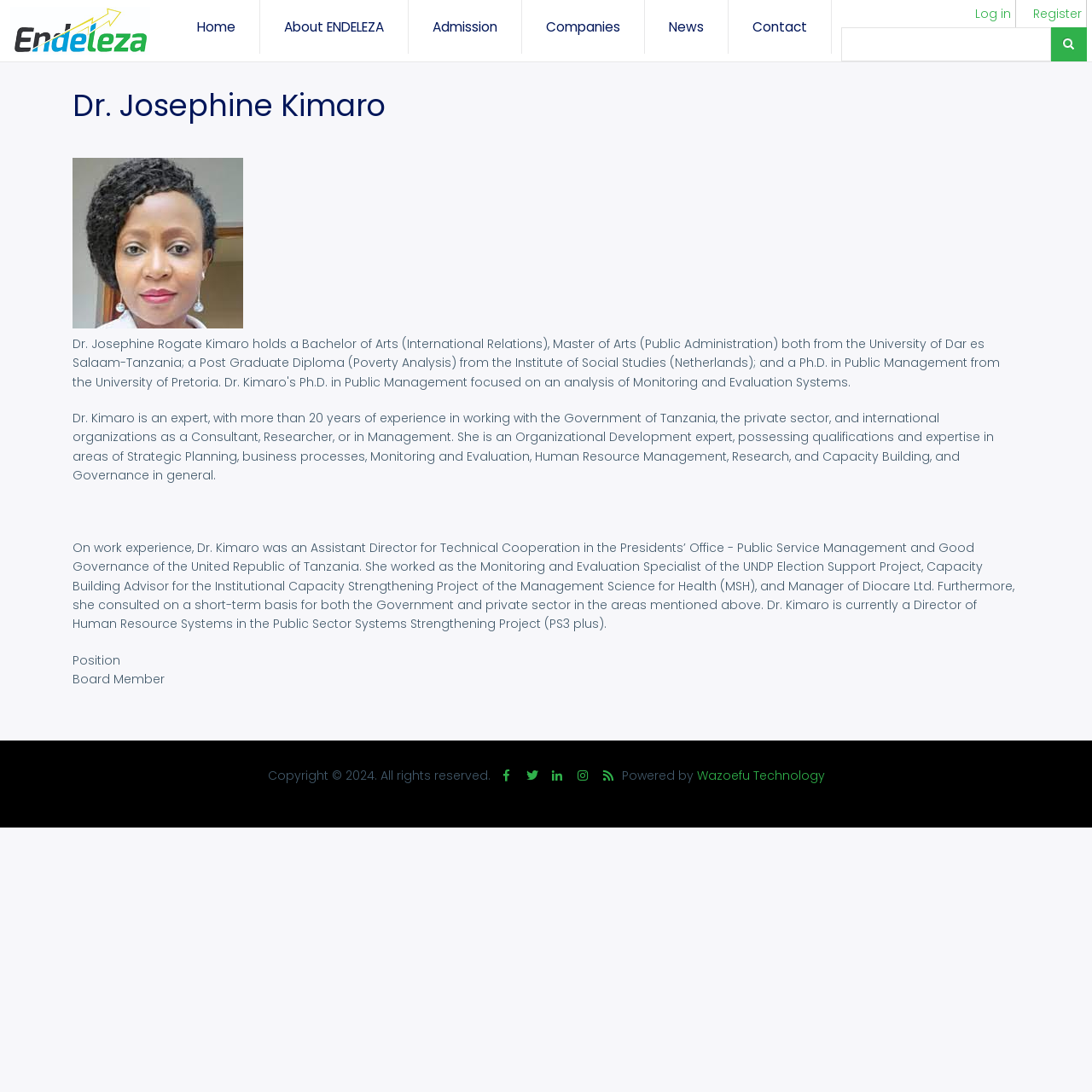Find the bounding box coordinates for the element described here: "Companies".

[0.478, 0.0, 0.591, 0.05]